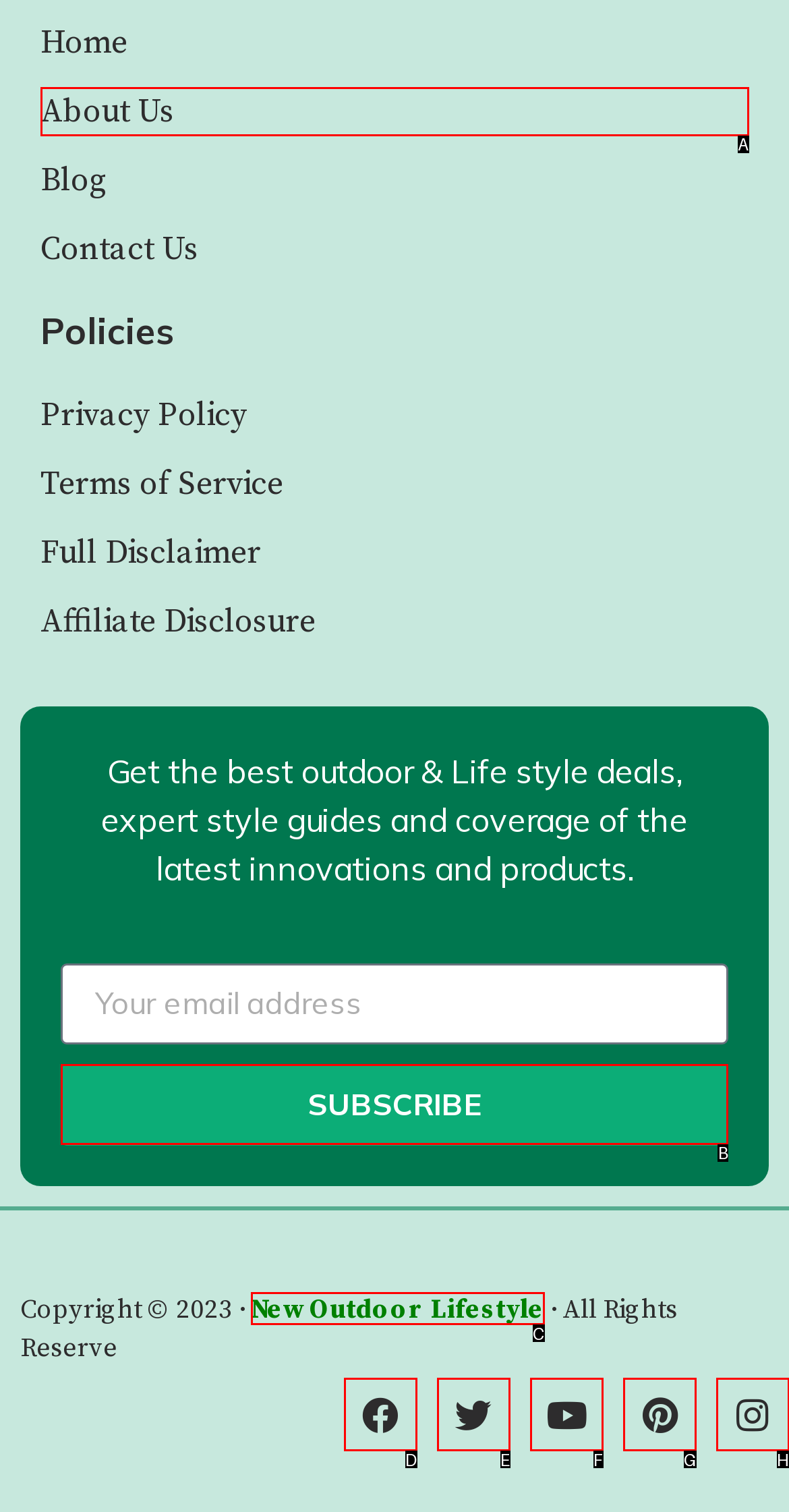Find the option you need to click to complete the following instruction: Subscribe with email
Answer with the corresponding letter from the choices given directly.

B